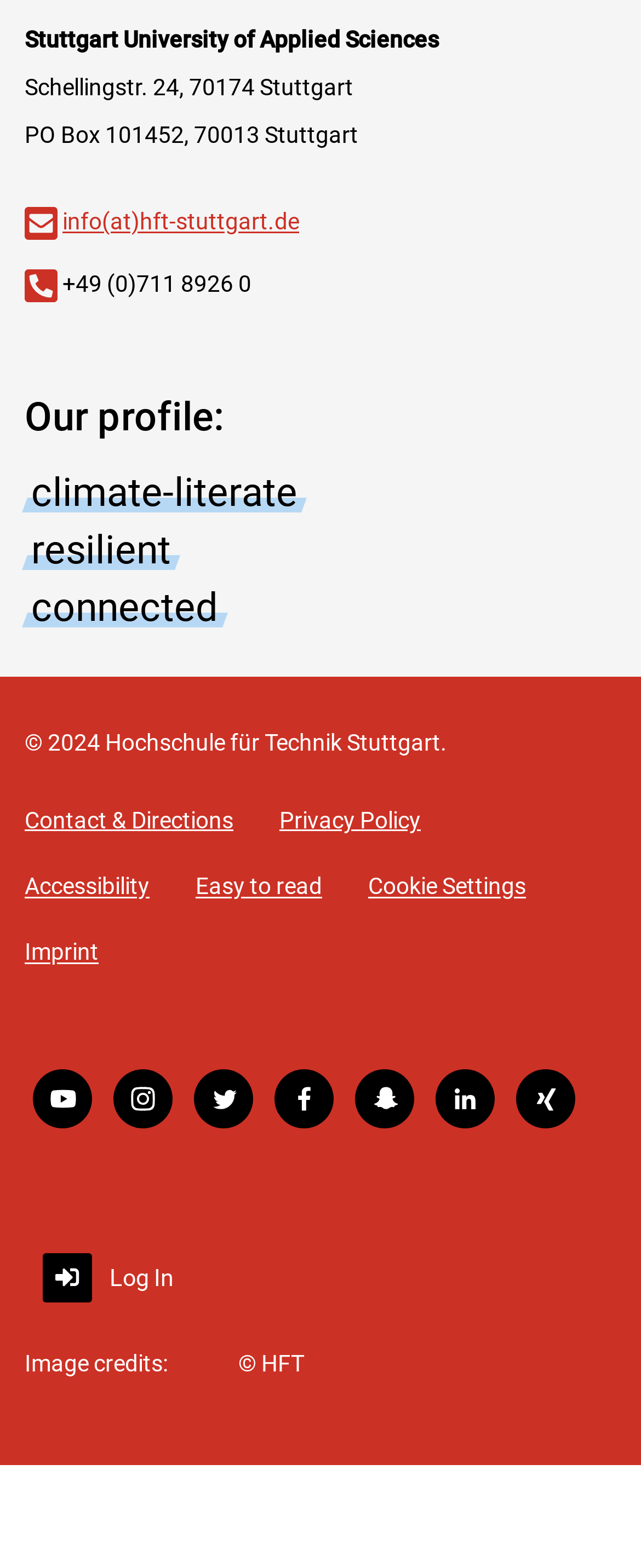Please find the bounding box for the UI component described as follows: "Easy to read".

[0.305, 0.55, 0.511, 0.58]